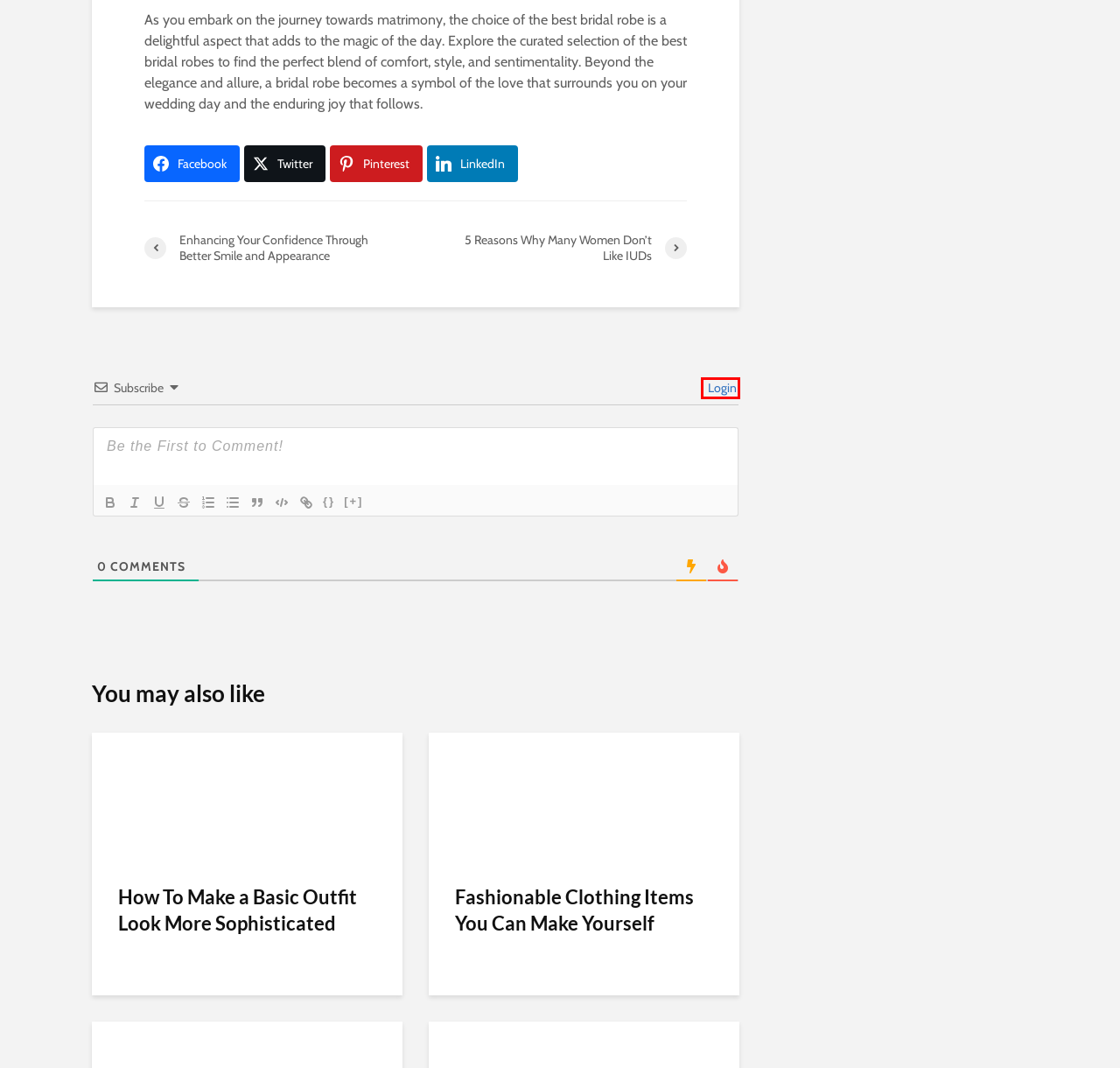A screenshot of a webpage is given, featuring a red bounding box around a UI element. Please choose the webpage description that best aligns with the new webpage after clicking the element in the bounding box. These are the descriptions:
A. Tying The Knot Globally: Passport-Free Destinations For US Couples Seeking Unique Wedding Venues
B. 5 Reasons Why Many Women Don’t Like IUDs - ALL FOR FASHION DESIGN
C. Log In ‹ ALL FOR FASHION DESIGN — WordPress
D. The Art Of Embroidery: How To Choose The Perfect Design - ALL FOR FASHION DESIGN
E. Enhancing Your Confidence Through Better Smile and Appearance - ALL FOR FASHION DESIGN
F. The Biggest Trends in Country Western Fashion - ALL FOR FASHION DESIGN
G. Exploring the Flavorful Depths: Nicotine Liquid in the UK Unveiled - ALL FOR FASHION DESIGN
H. DESIGNERS Archives - ALL FOR FASHION DESIGN

C